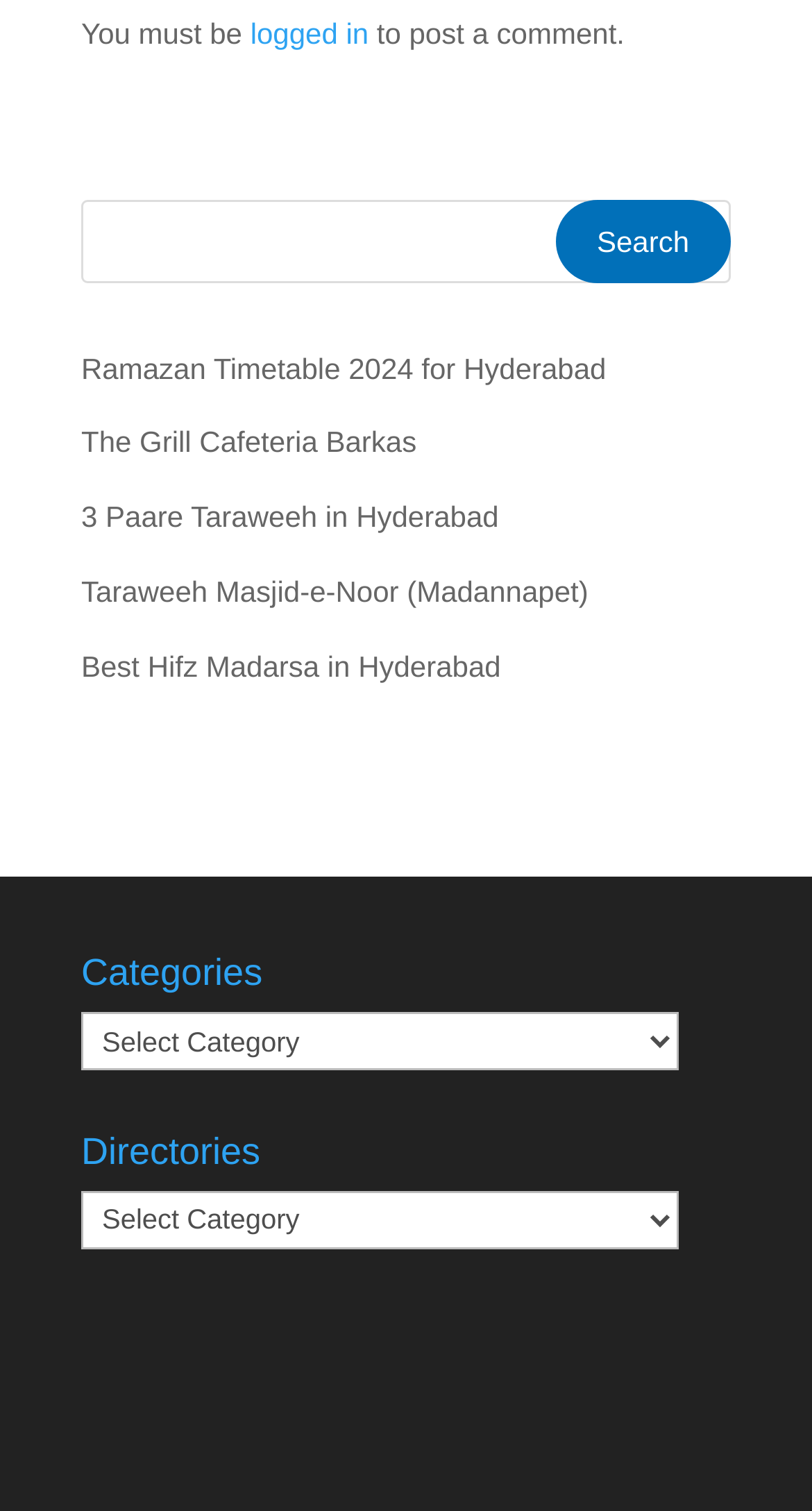What is required to post a comment?
Using the information from the image, answer the question thoroughly.

The webpage has a static text element that says 'You must be logged in to post a comment.' This indicates that being logged in is a requirement to post a comment on the webpage.